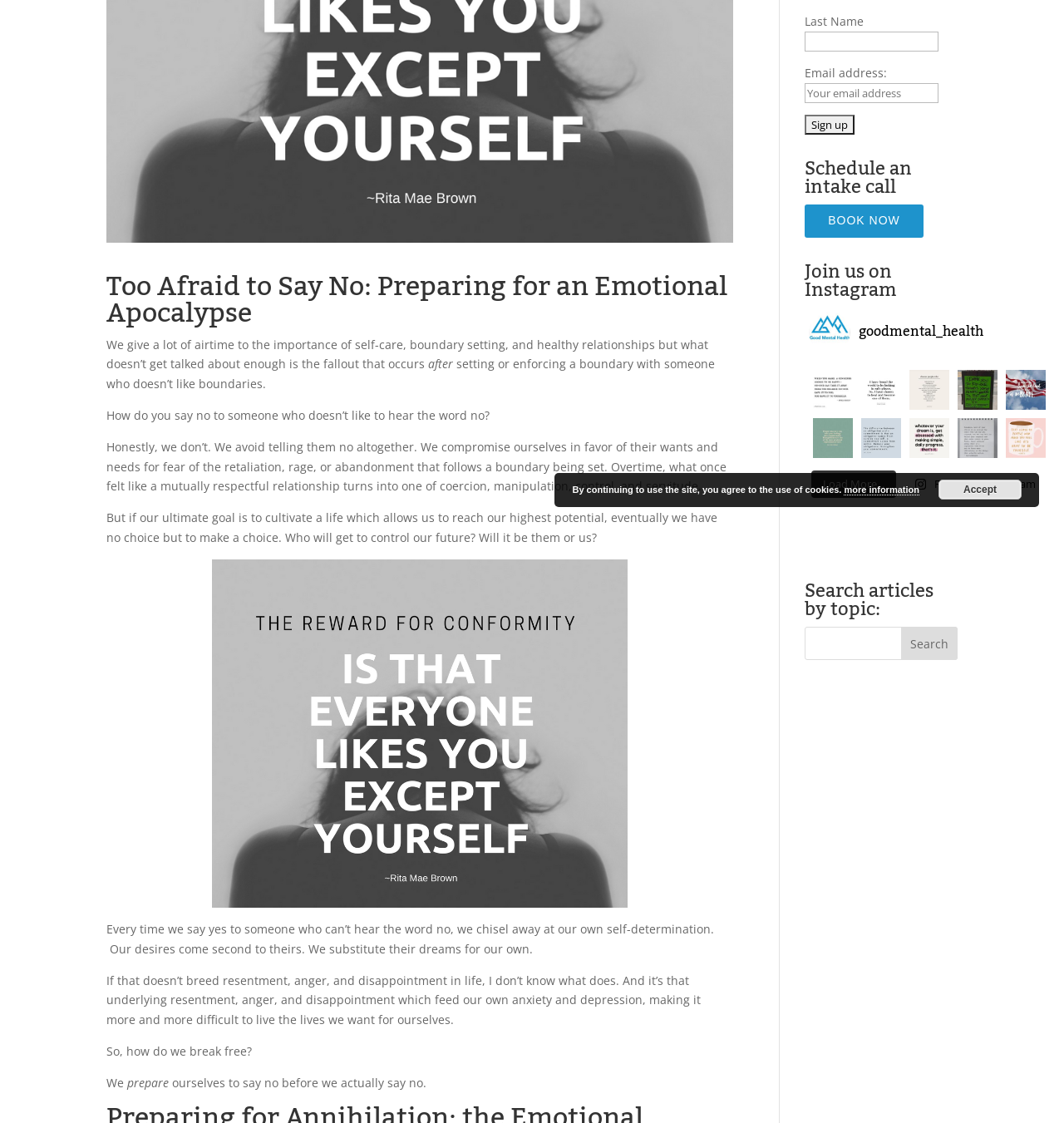Given the description alt="Good Mental Health", predict the bounding box coordinates of the UI element. Ensure the coordinates are in the format (top-left x, top-left y, bottom-right x, bottom-right y) and all values are between 0 and 1.

[0.1, 0.498, 0.689, 0.808]